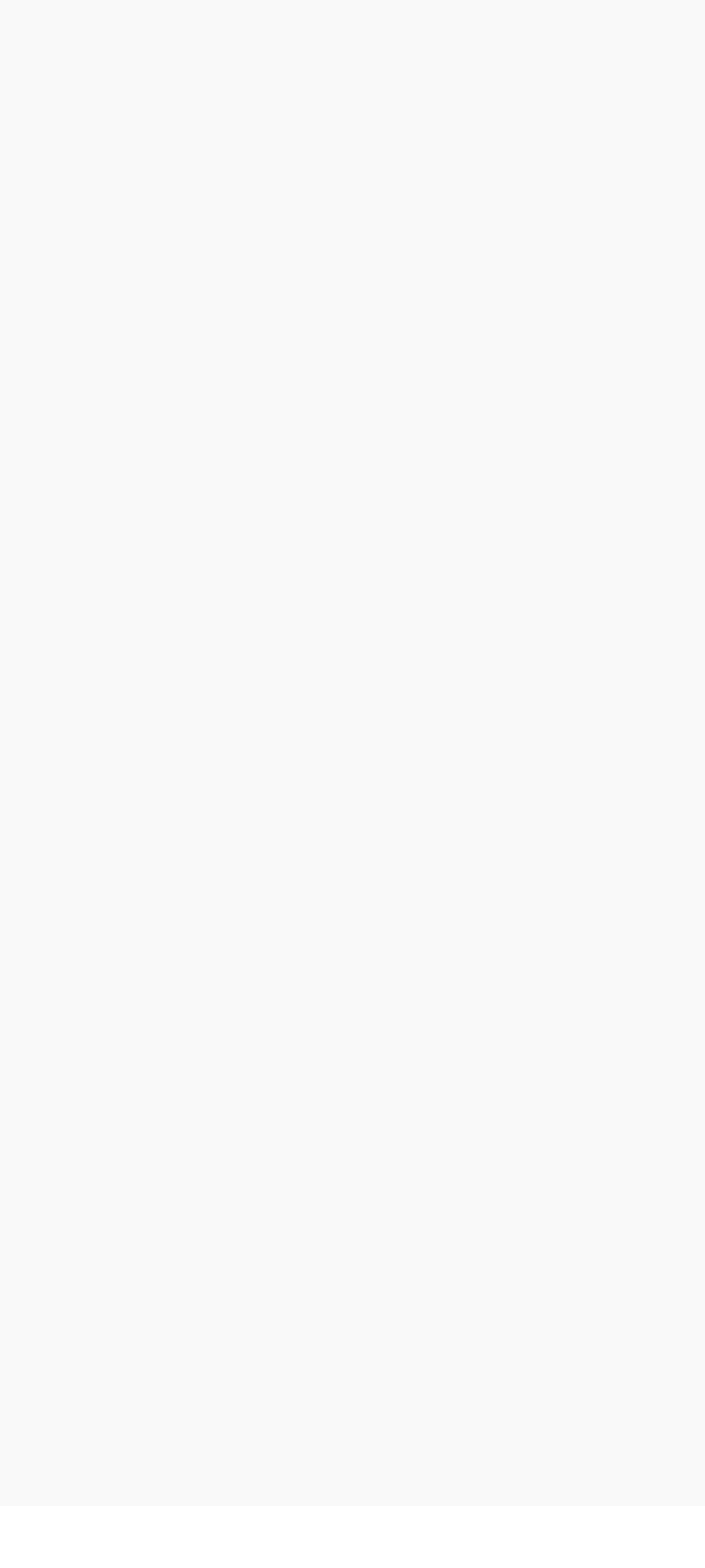Determine the bounding box for the described UI element: "name="contact_message" placeholder="Message"".

[0.2, 0.8, 0.8, 0.915]